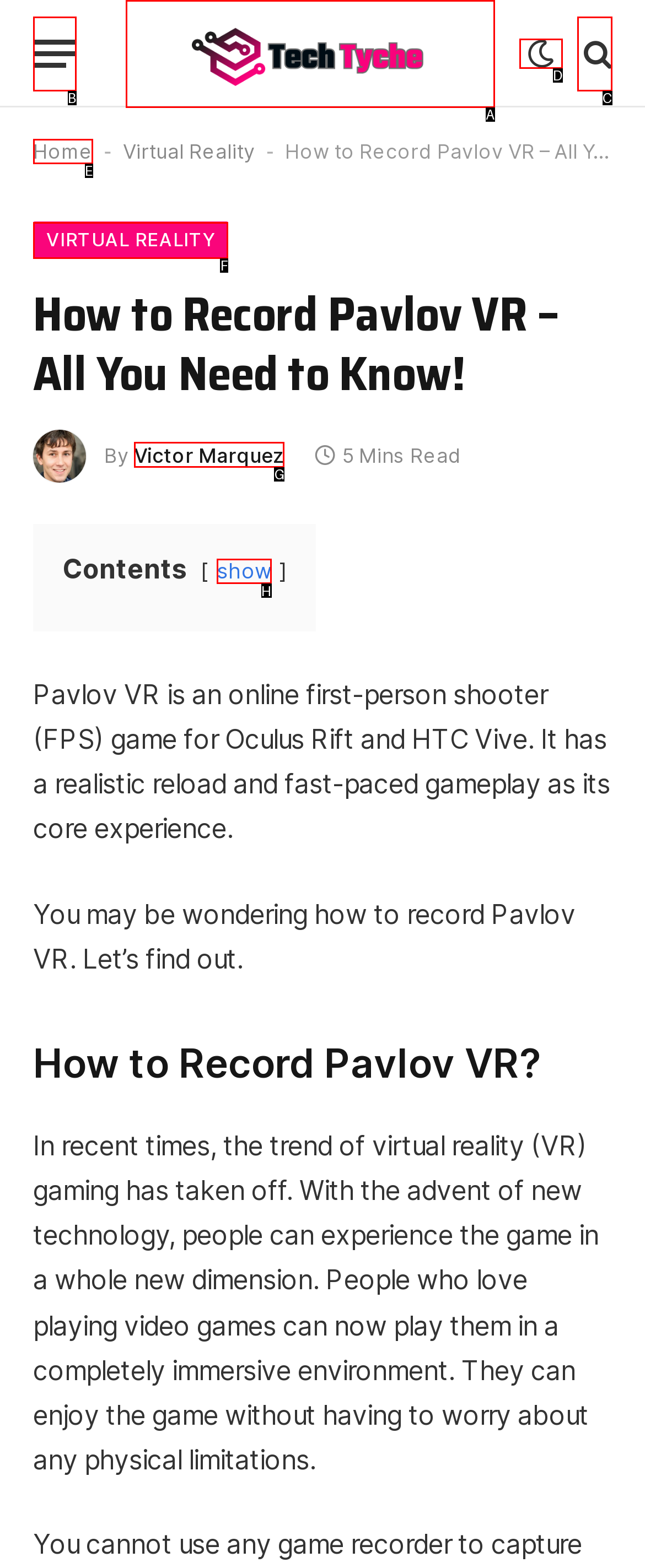Choose the letter of the option you need to click to Read the article by Victor Marquez. Answer with the letter only.

G